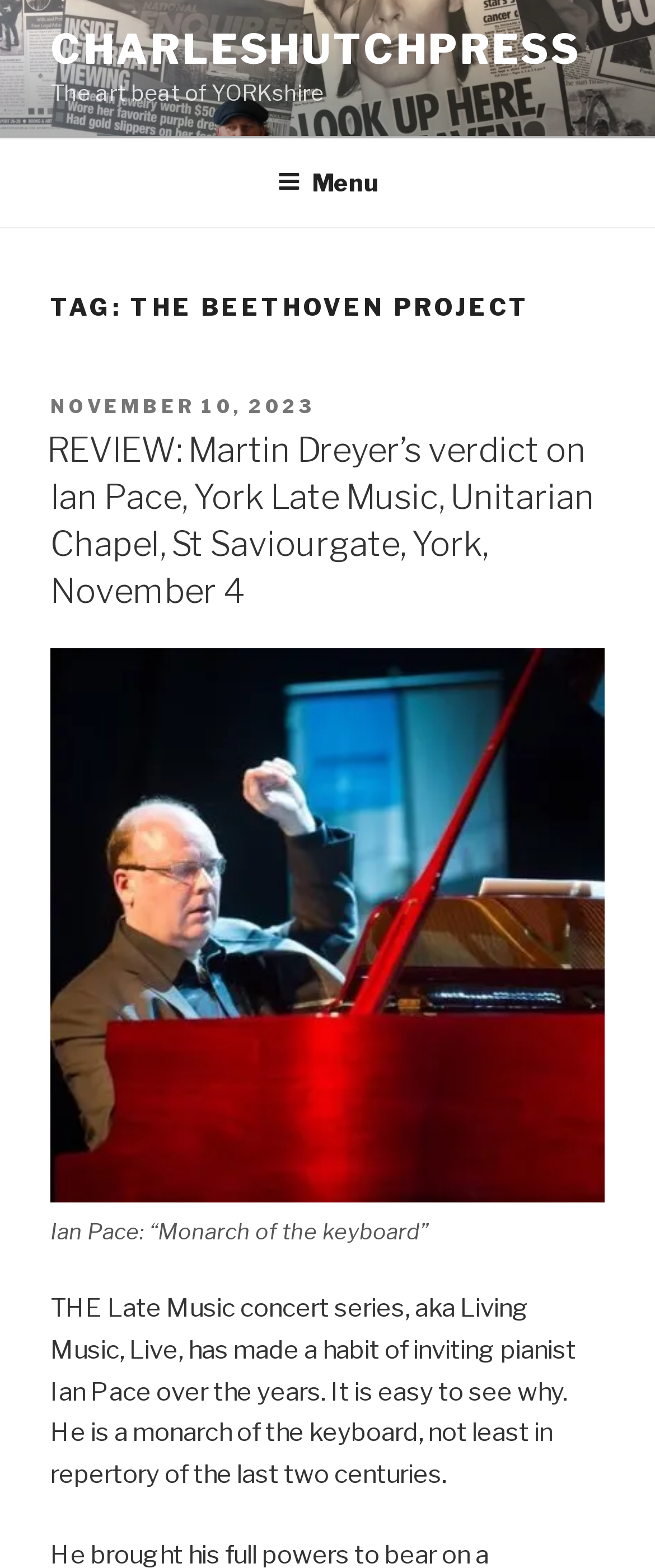Use a single word or phrase to answer the following:
Who is the pianist mentioned in the article?

Ian Pace